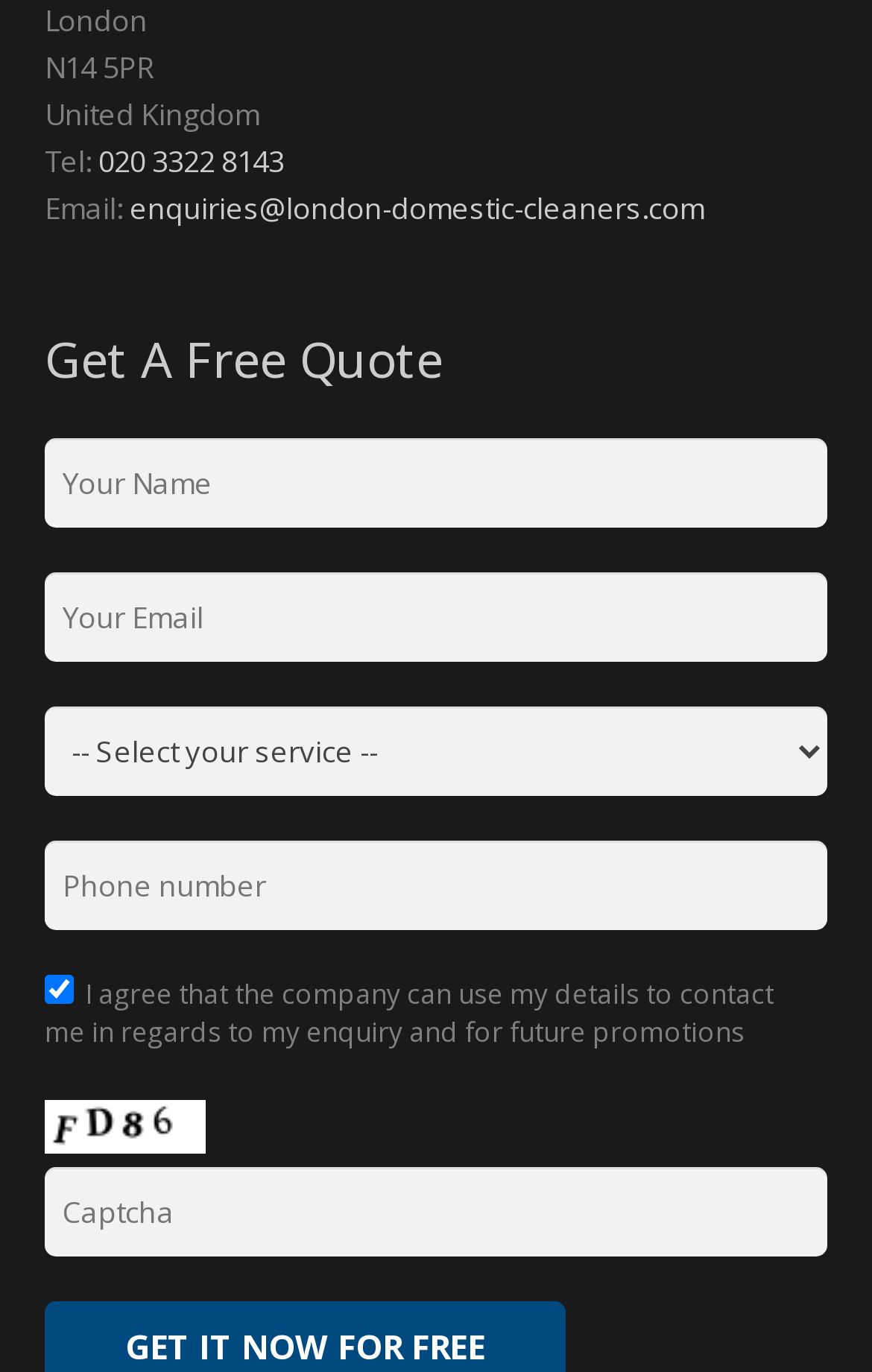Based on the element description 020 3322 8143, identify the bounding box coordinates for the UI element. The coordinates should be in the format (top-left x, top-left y, bottom-right x, bottom-right y) and within the 0 to 1 range.

[0.113, 0.103, 0.326, 0.132]